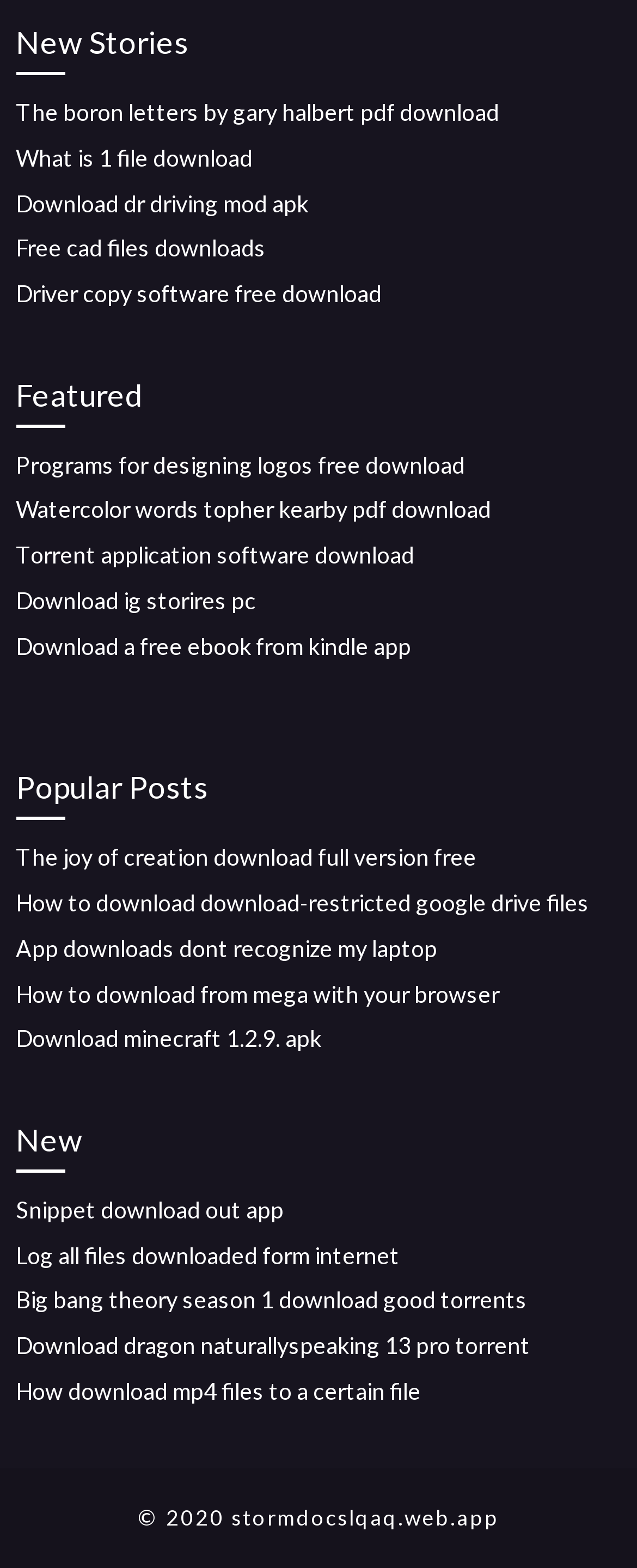What is the purpose of the '© 2020 stormdocslqaq.web.app' text?
Please answer the question as detailed as possible.

The text '© 2020 stormdocslqaq.web.app' is located at the bottom of the webpage and appears to be a copyright notice, indicating that the content on the webpage is owned by stormdocslqaq.web.app and is protected by copyright laws.